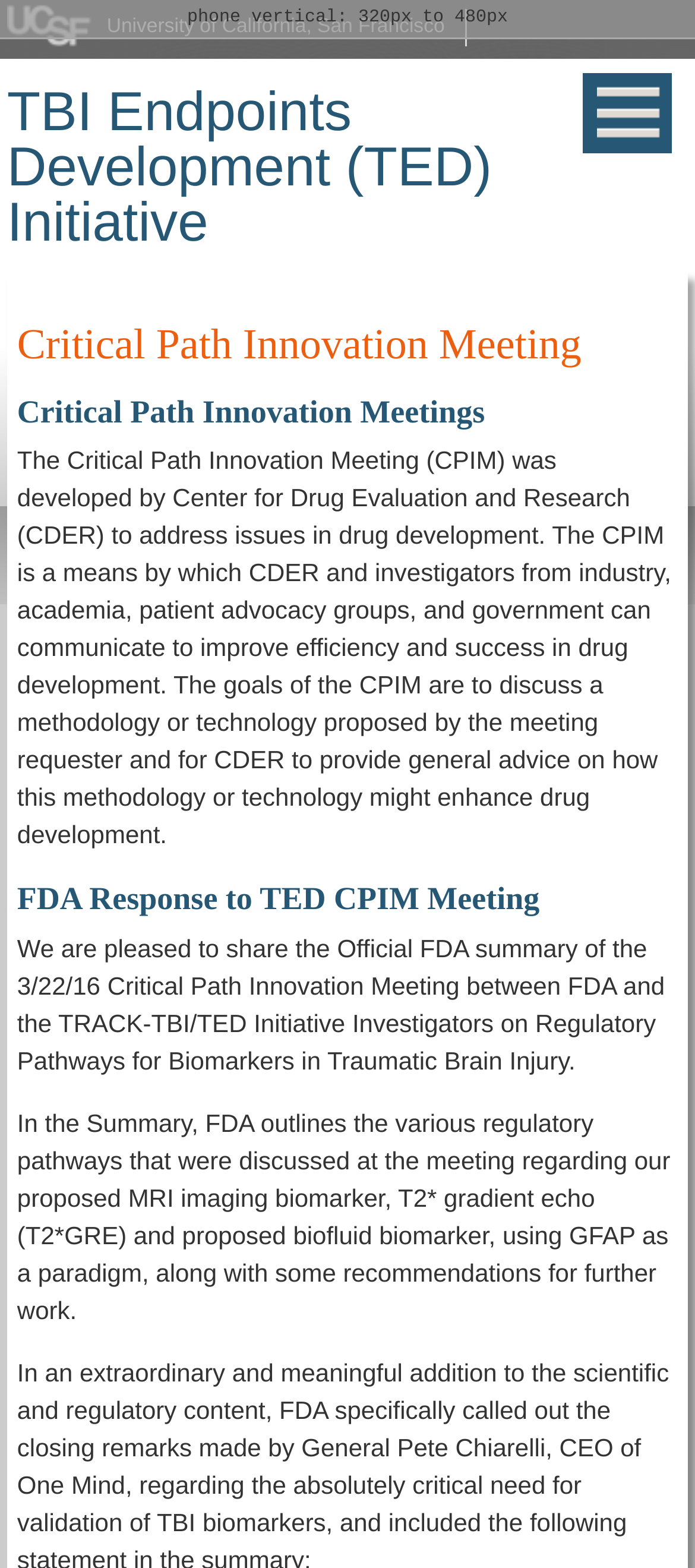Based on the image, provide a detailed and complete answer to the question: 
What is the name of the proposed biofluid biomarker?

According to the webpage, the FDA outlines the various regulatory pathways that were discussed at the meeting regarding the proposed MRI imaging biomarker, T2* gradient echo (T2*GRE) and proposed biofluid biomarker, using GFAP as a paradigm, along with some recommendations for further work.